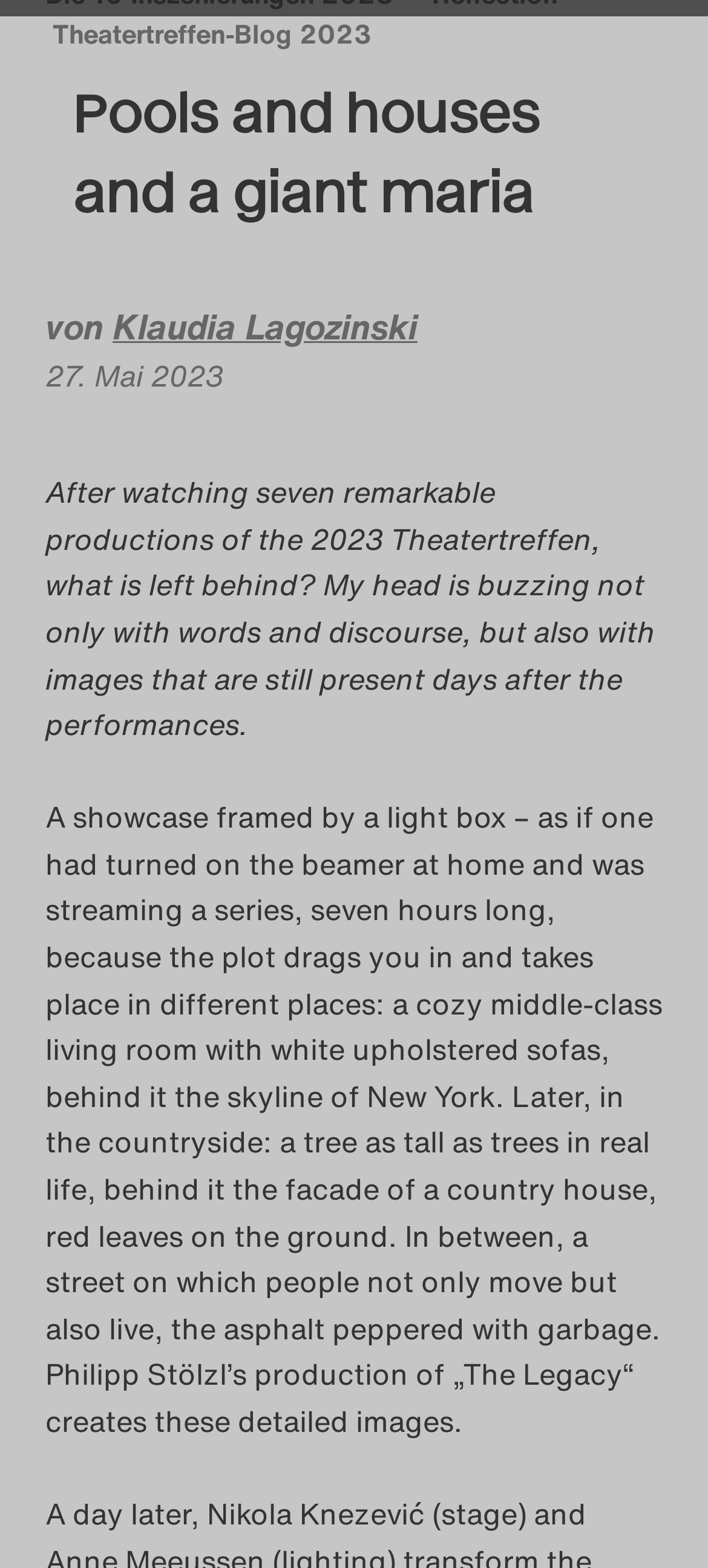Pinpoint the bounding box coordinates of the area that must be clicked to complete this instruction: "Click on the button to view Cookie-Details".

[0.413, 0.305, 0.6, 0.324]